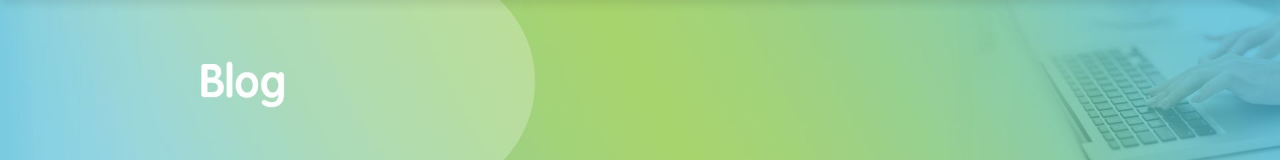Detail every significant feature and component of the image.

The image features a visually appealing and modern banner with the word "Blog" prominently displayed in a bold, white font. The background gradually transitions from a soft blue on the left to a vibrant green on the right, creating a fresh and engaging atmosphere. Subtle circular shapes in the background enhance the overall design and suggest a relationship with technology and innovation. On the right side, a blurred image of hands typing on a laptop is visible, reinforcing the theme of digital content creation and the importance of sharing knowledge through blogging. This visual introduction invites readers to explore relevant articles and insights related to technology and healthcare.